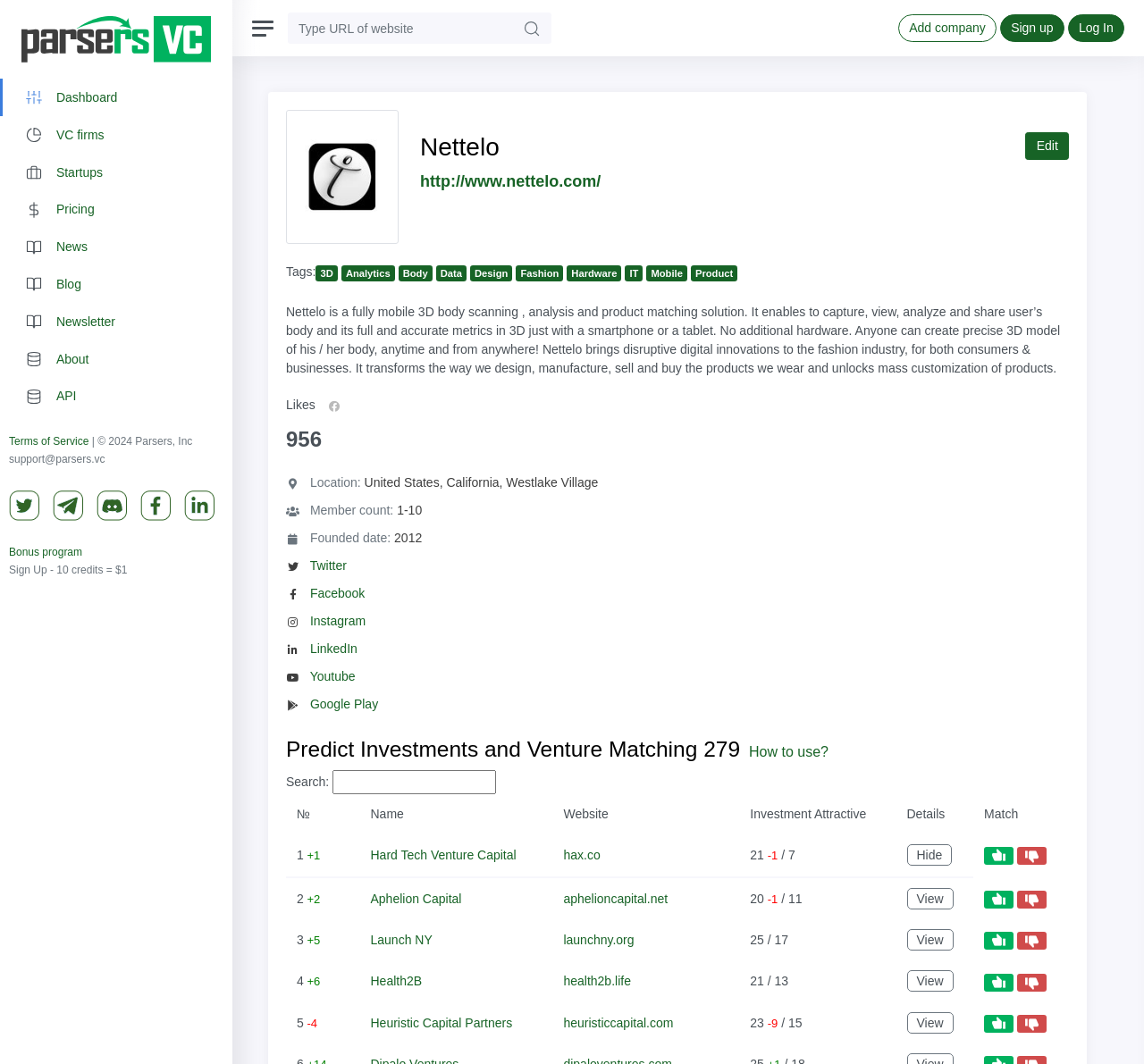Find the bounding box coordinates for the element that must be clicked to complete the instruction: "Read the latest news". The coordinates should be four float numbers between 0 and 1, indicated as [left, top, right, bottom].

[0.0, 0.214, 0.203, 0.249]